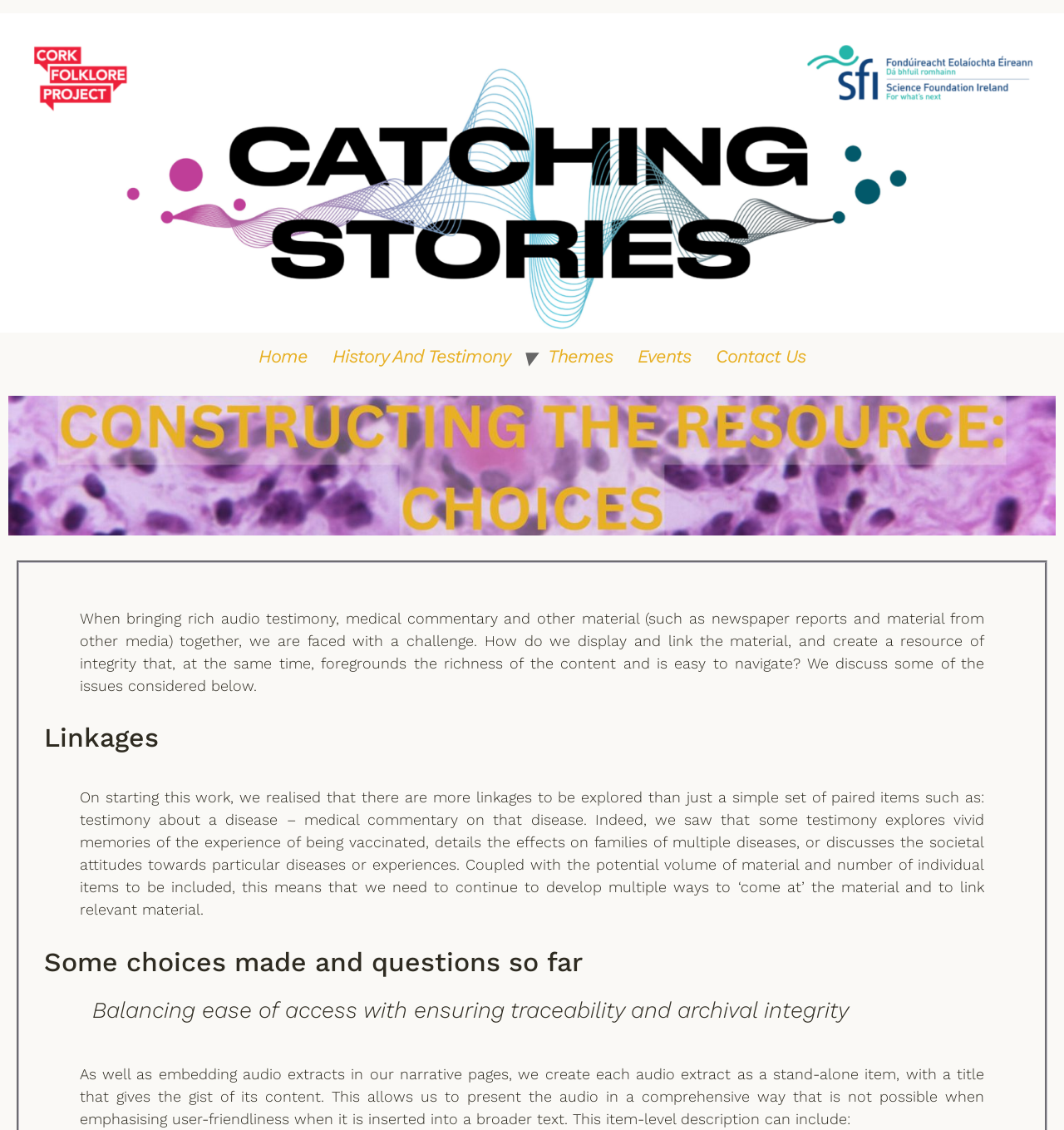Describe all the key features and sections of the webpage thoroughly.

The webpage is about "Constructing the Resource: Choices" related to "Catching Stories" of infectious disease in Ireland. At the top, there is a logo of "Catching Stories" with Cork folklore project and science foundation Ireland logos. Below the logo, there are five navigation links: "Home", "History And Testimony", "Themes", "Events", and "Contact Us". 

Underneath the navigation links, there is a banner with the title "Constructing the Resource Choices". Below the banner, there is a paragraph of text that discusses the challenge of displaying and linking rich audio testimony, medical commentary, and other materials together while maintaining the integrity and ease of navigation of the resource.

Following the introductory paragraph, there are three sections. The first section is headed by "Linkages" and discusses the complexity of linking different types of materials, such as testimony about a disease and medical commentary on that disease. The second section is headed by "Some choices made and questions so far" and contains a blockquote that highlights the importance of balancing ease of access with ensuring traceability and archival integrity. The third section continues the discussion on how to present audio extracts in a comprehensive way, including creating each audio extract as a stand-alone item with a descriptive title.